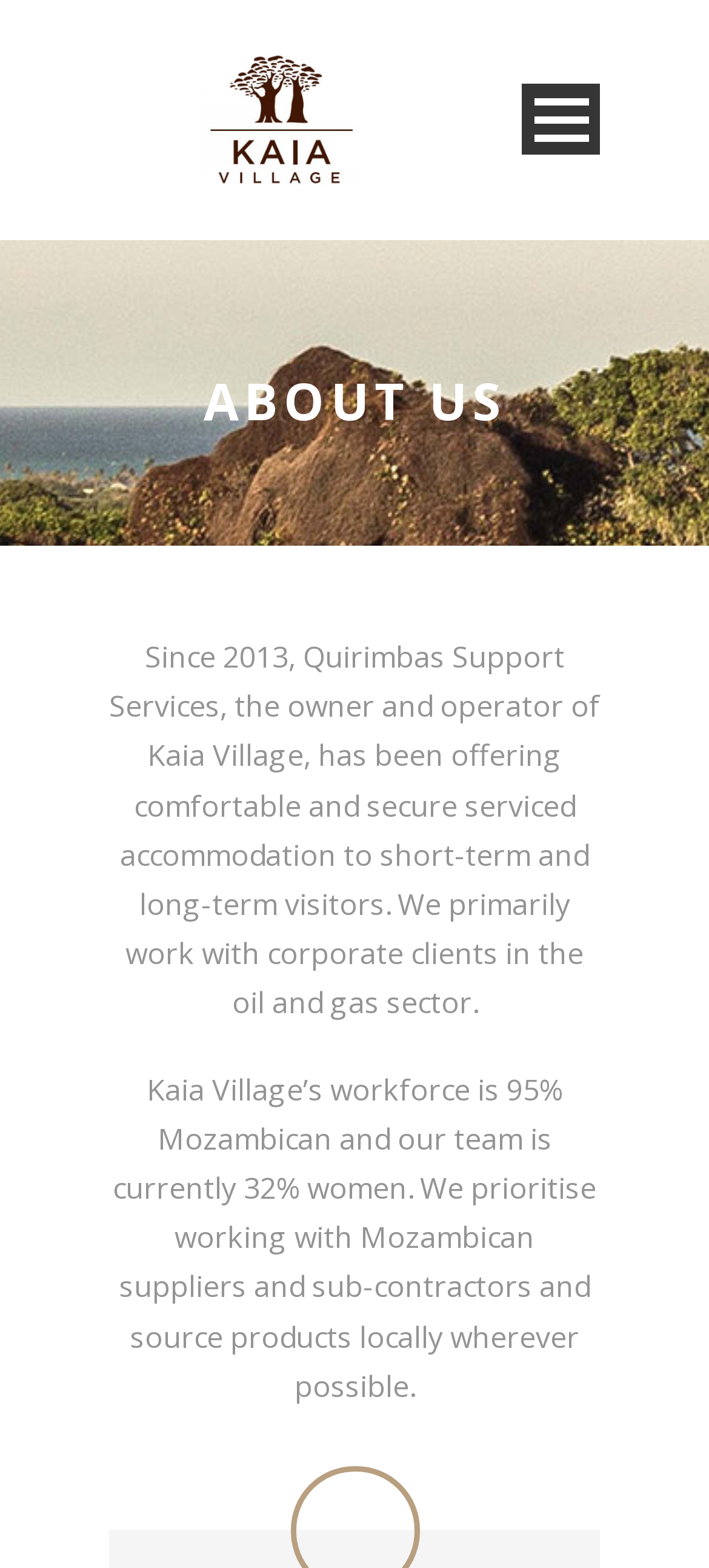What type of clients does Kaia Village primarily work with?
Offer a detailed and exhaustive answer to the question.

Based on the webpage content, specifically the StaticText element with the text 'Since 2013, Quirimbas Support Services, the owner and operator of Kaia Village, has been offering comfortable and secure serviced accommodation to short-term and long-term visitors. We primarily work with corporate clients in the oil and gas sector.', we can infer that Kaia Village primarily works with clients from the oil and gas sector.